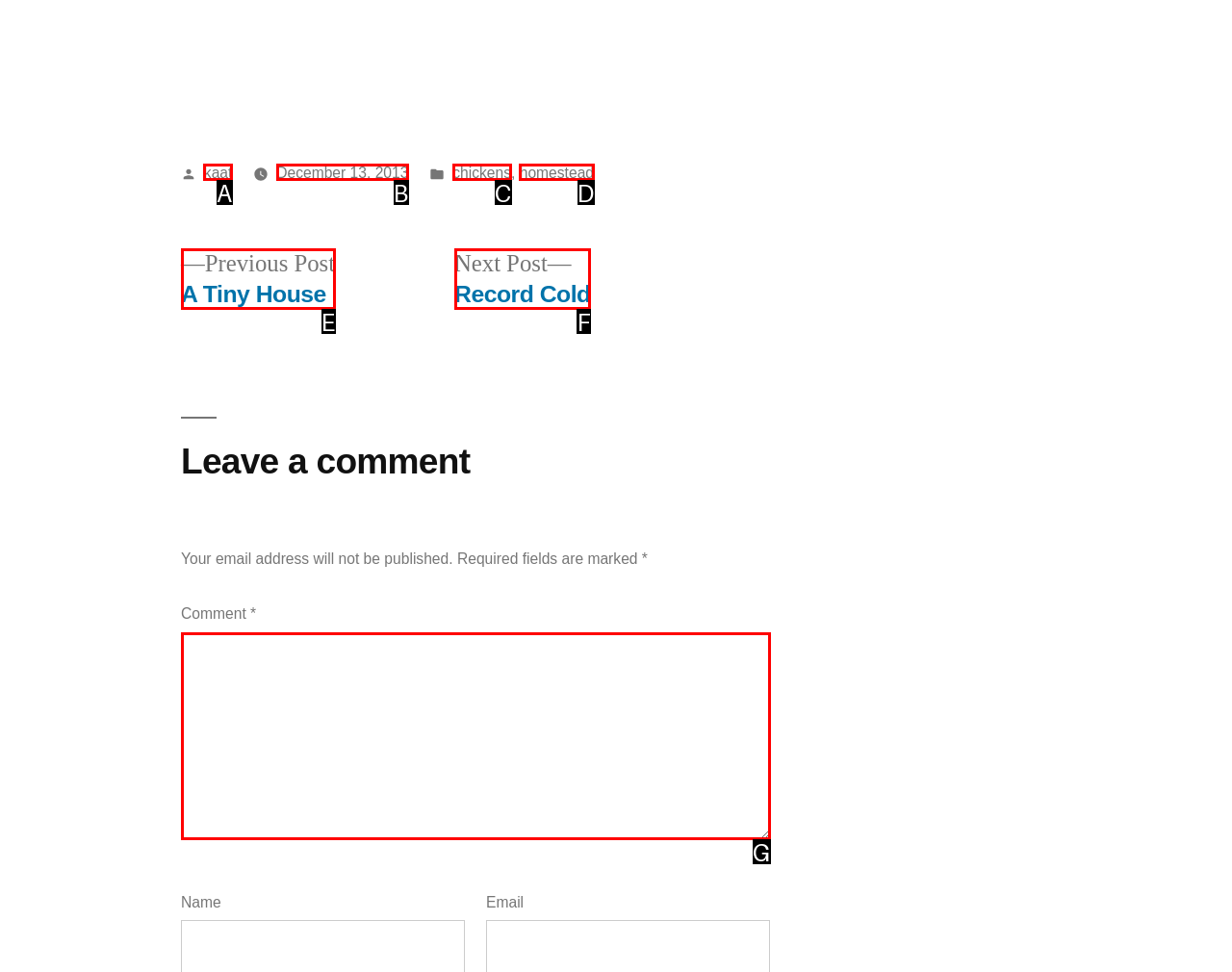Determine which HTML element fits the description: Bond-Griffin Dogs. Answer with the letter corresponding to the correct choice.

None